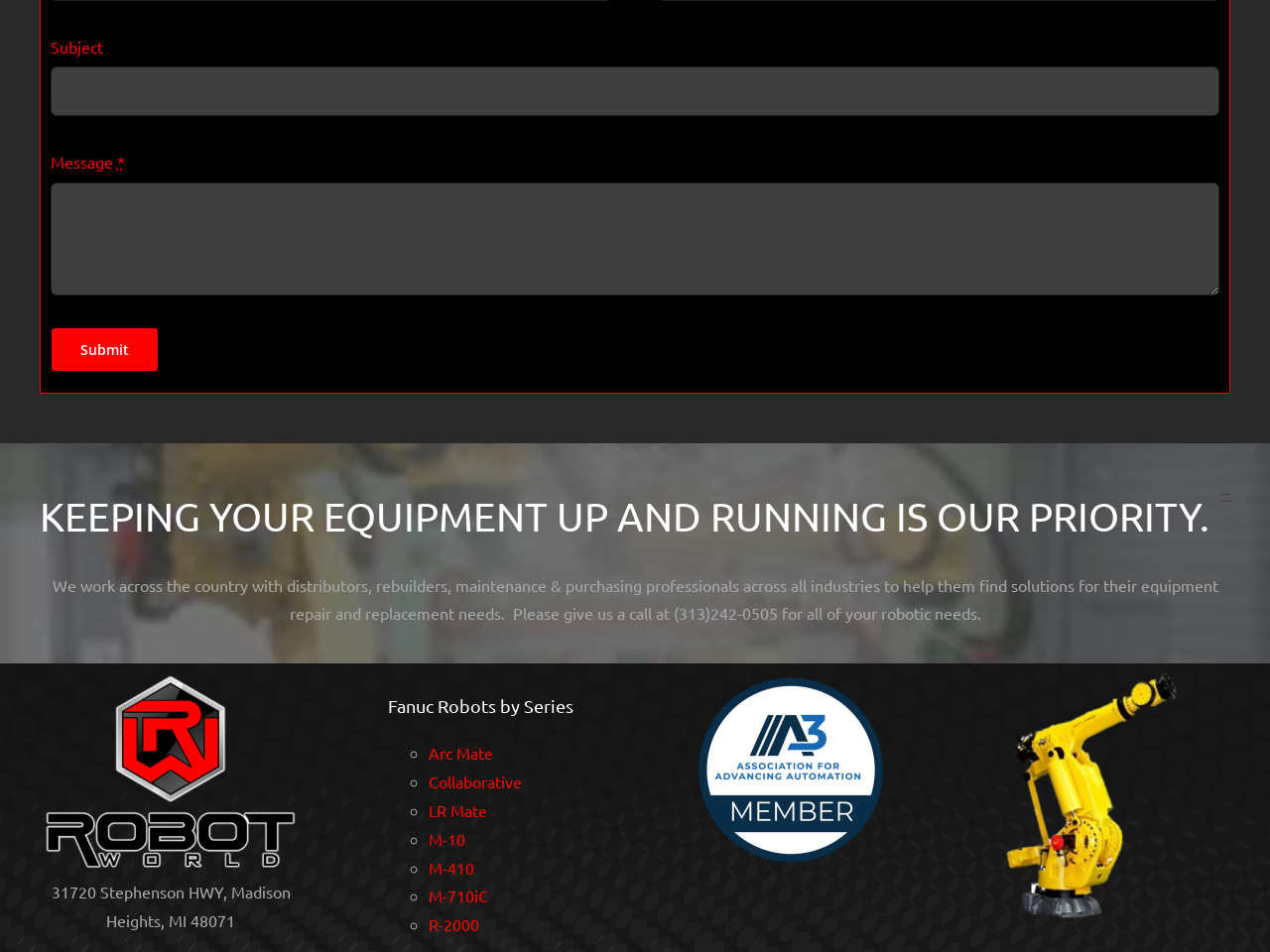What type of robots are listed on the webpage?
Using the image provided, answer with just one word or phrase.

Fanuc Robots